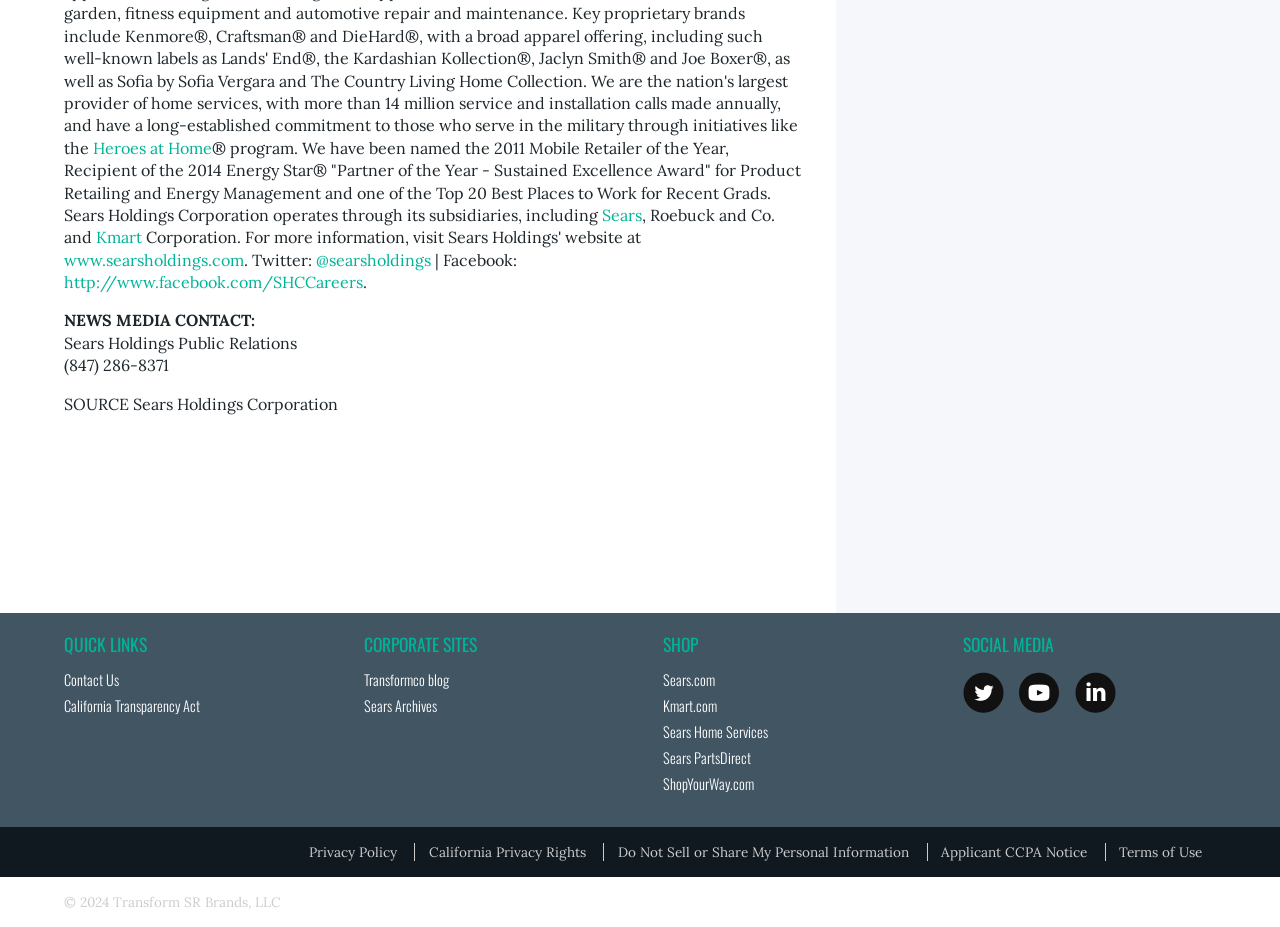Find the bounding box coordinates of the clickable region needed to perform the following instruction: "Click the CONTACT link". The coordinates should be provided as four float numbers between 0 and 1, i.e., [left, top, right, bottom].

None